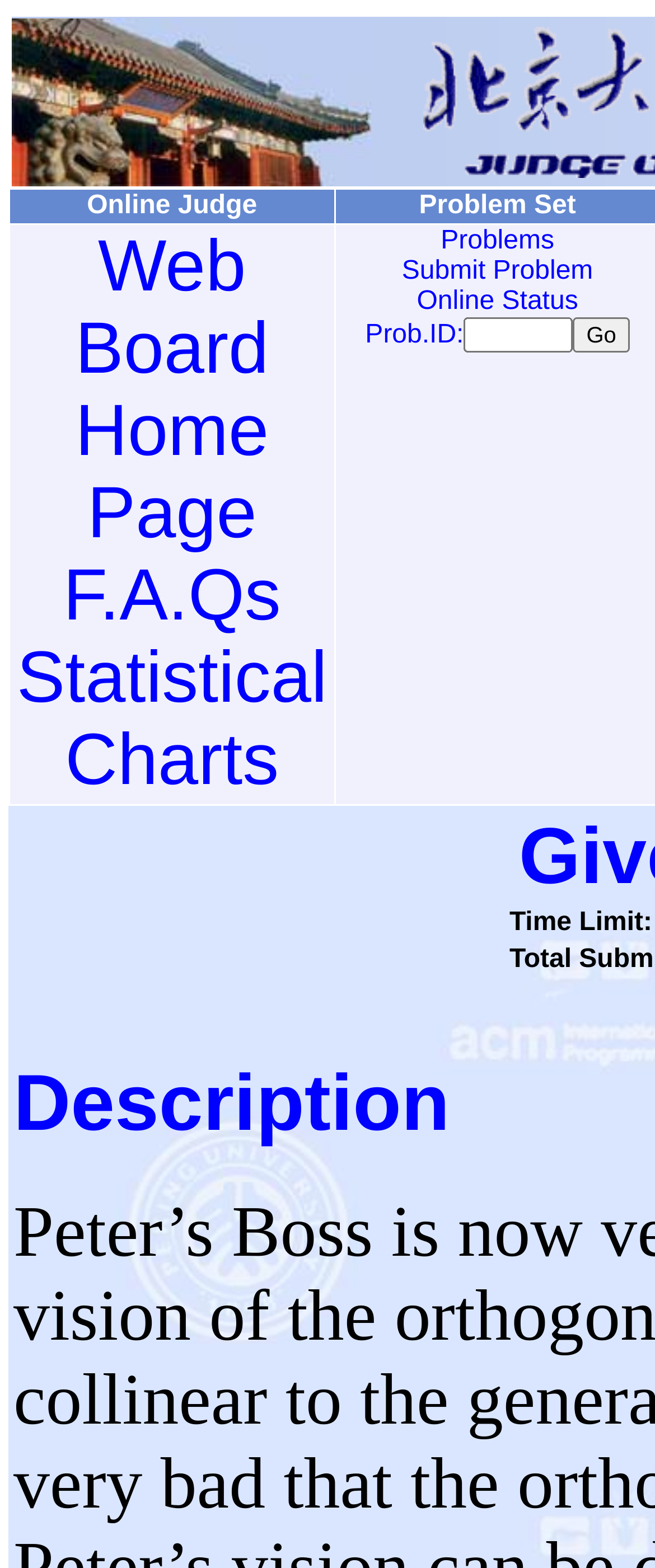Using a single word or phrase, answer the following question: 
What is the purpose of the 'Submit Problem' link?

To submit a new problem